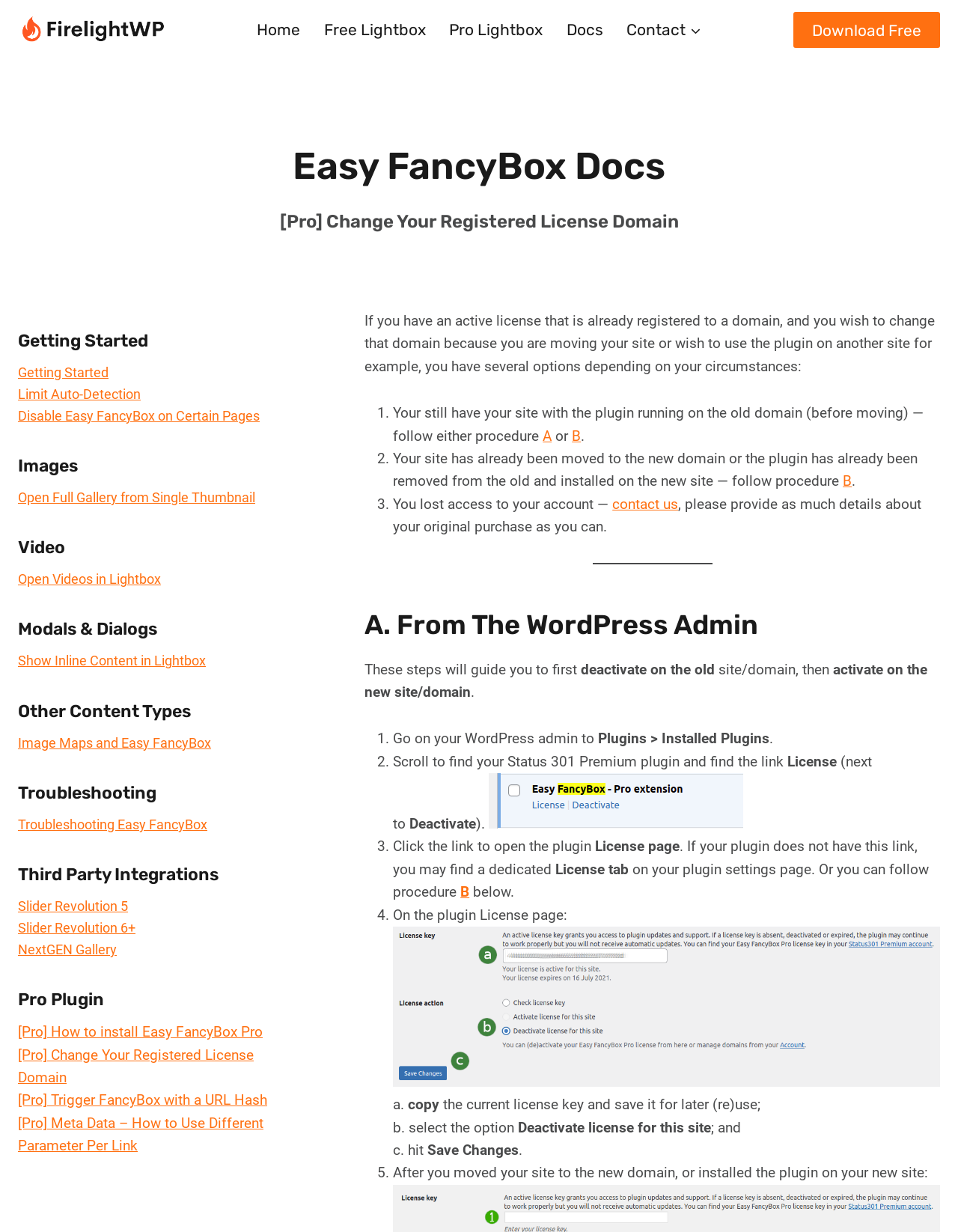Elaborate on the webpage's design and content in a detailed caption.

This webpage is about changing a registered license domain for Easy FancyBox Docs Pro. At the top, there is a navigation menu with links to "Home", "Free Lightbox", "Pro Lightbox", "Docs", and "Contact". Below the navigation menu, there is a prominent link to "Download Free" and a heading that reads "Easy FancyBox Docs [Pro] Change Your Registered License Domain". 

The main content of the page is divided into sections, each with a heading. The first section is "Getting Started", followed by sections on "Images", "Video", "Modals & Dialogs", "Other Content Types", "Troubleshooting", "Third Party Integrations", and "Pro Plugin". Each section contains links to related topics.

The main topic of the page is discussed in the "Pro Plugin" section, where there is a heading "[Pro] Change Your Registered License Domain" and a detailed explanation of the process. The text explains that if you have an active license that is already registered to a domain and you wish to change that domain, you have several options depending on your circumstances. The options are listed as three numbered points, each with a detailed description of the steps to follow.

The first option is for when you still have your site with the plugin running on the old domain, and the steps involve deactivating the plugin on the old domain and then activating it on the new domain. The second option is for when your site has already been moved to the new domain or the plugin has already been removed from the old and installed on the new site. The third option is for when you lost access to your account.

The page also contains a separator line and a heading "A. From The WordPress Admin", which marks the beginning of a detailed guide on how to change the registered license domain from the WordPress admin. The guide is divided into four steps, each with a detailed description of the actions to take. The page also contains several images, including a screenshot of the plugin License page.